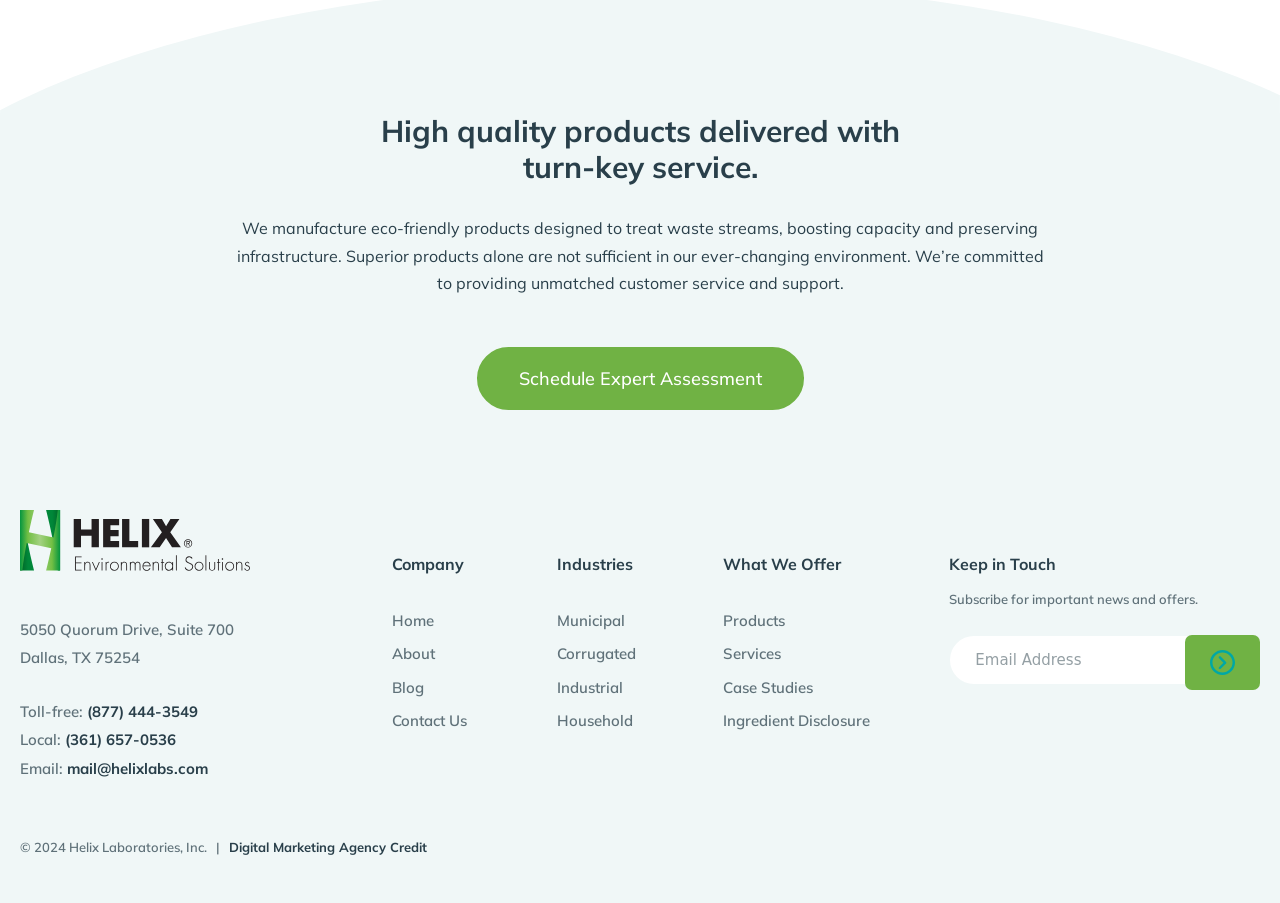From the element description: "Instagram", extract the bounding box coordinates of the UI element. The coordinates should be expressed as four float numbers between 0 and 1, in the order [left, top, right, bottom].

None